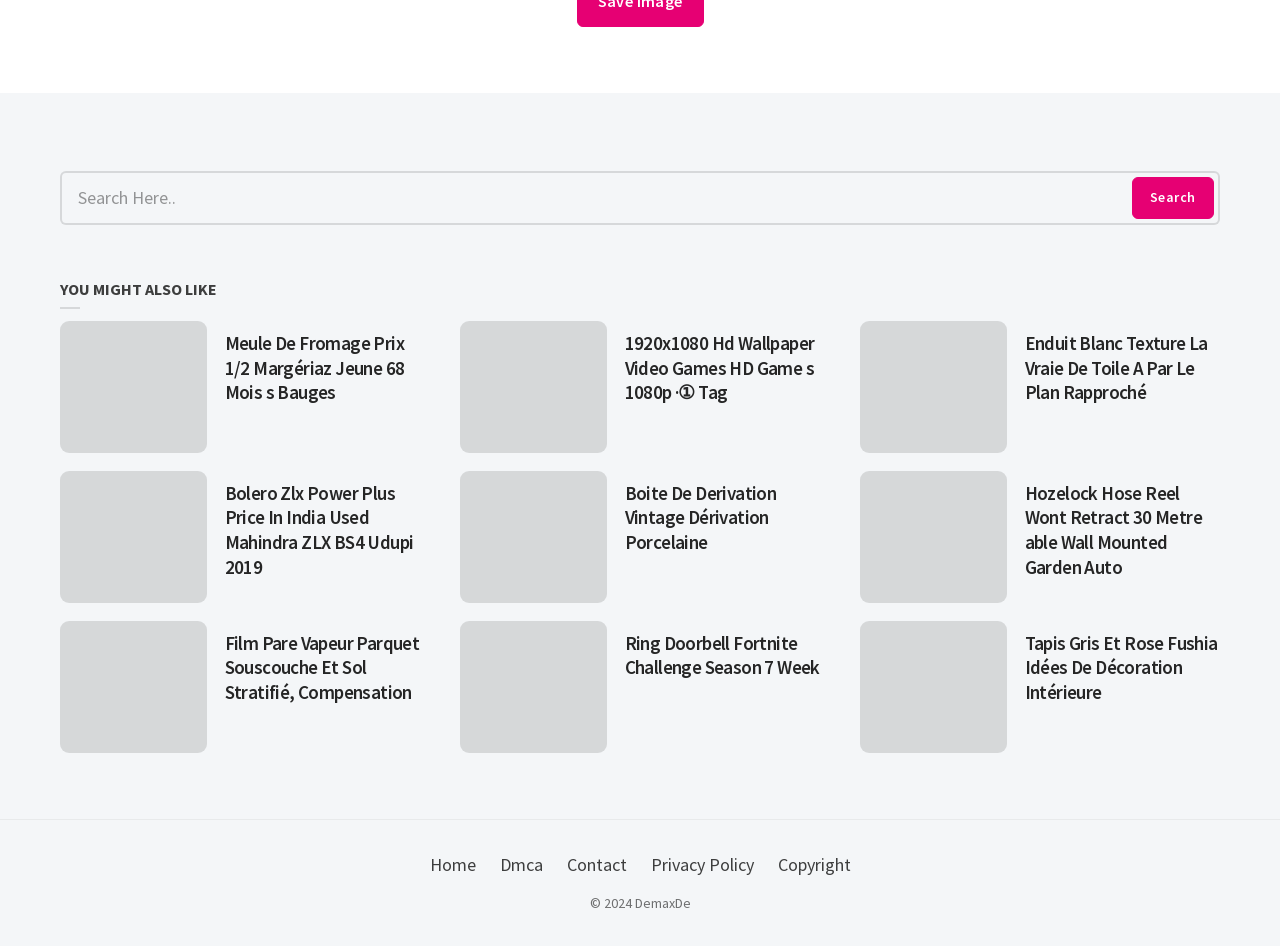Please pinpoint the bounding box coordinates for the region I should click to adhere to this instruction: "Click on 'Meule De Fromage Prix 1/2 Margériaz Jeune 68 Mois s Bauges'".

[0.047, 0.339, 0.161, 0.479]